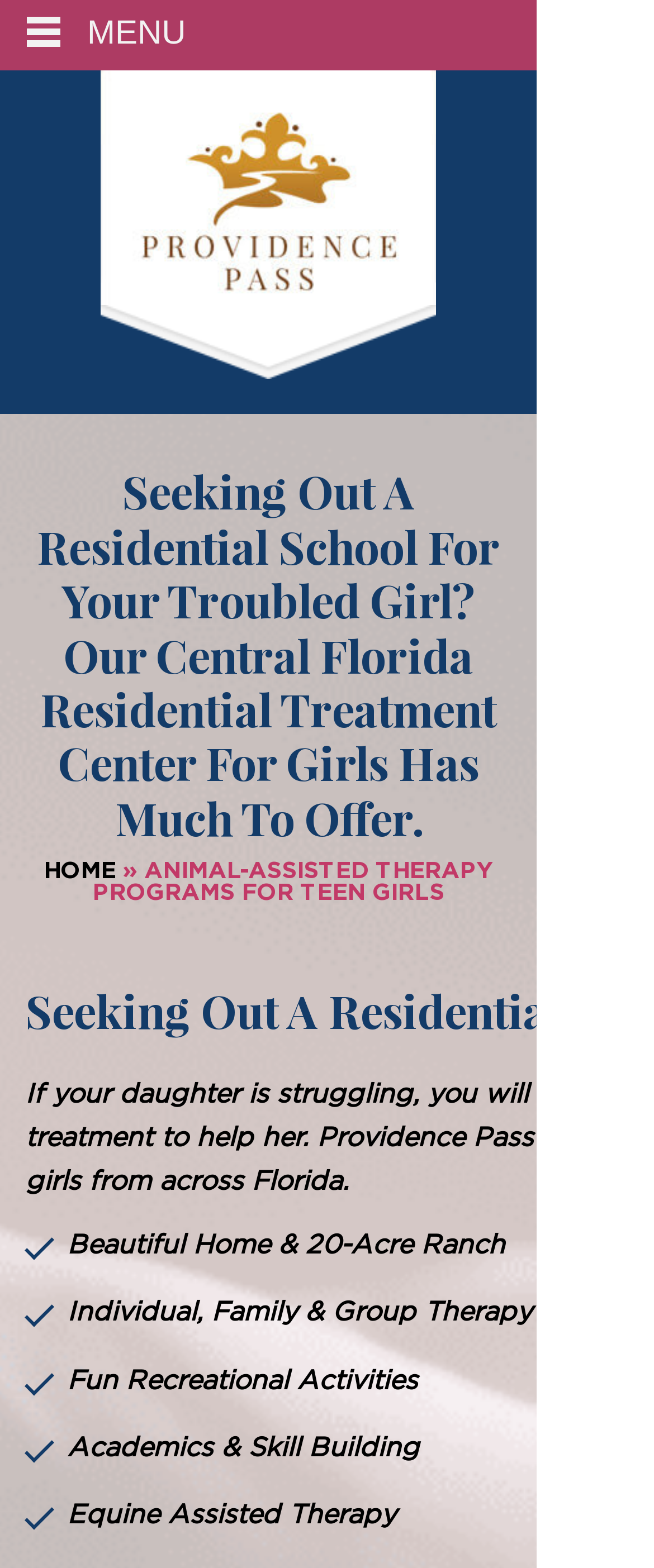Answer the following in one word or a short phrase: 
What is the name of the menu item?

MENU